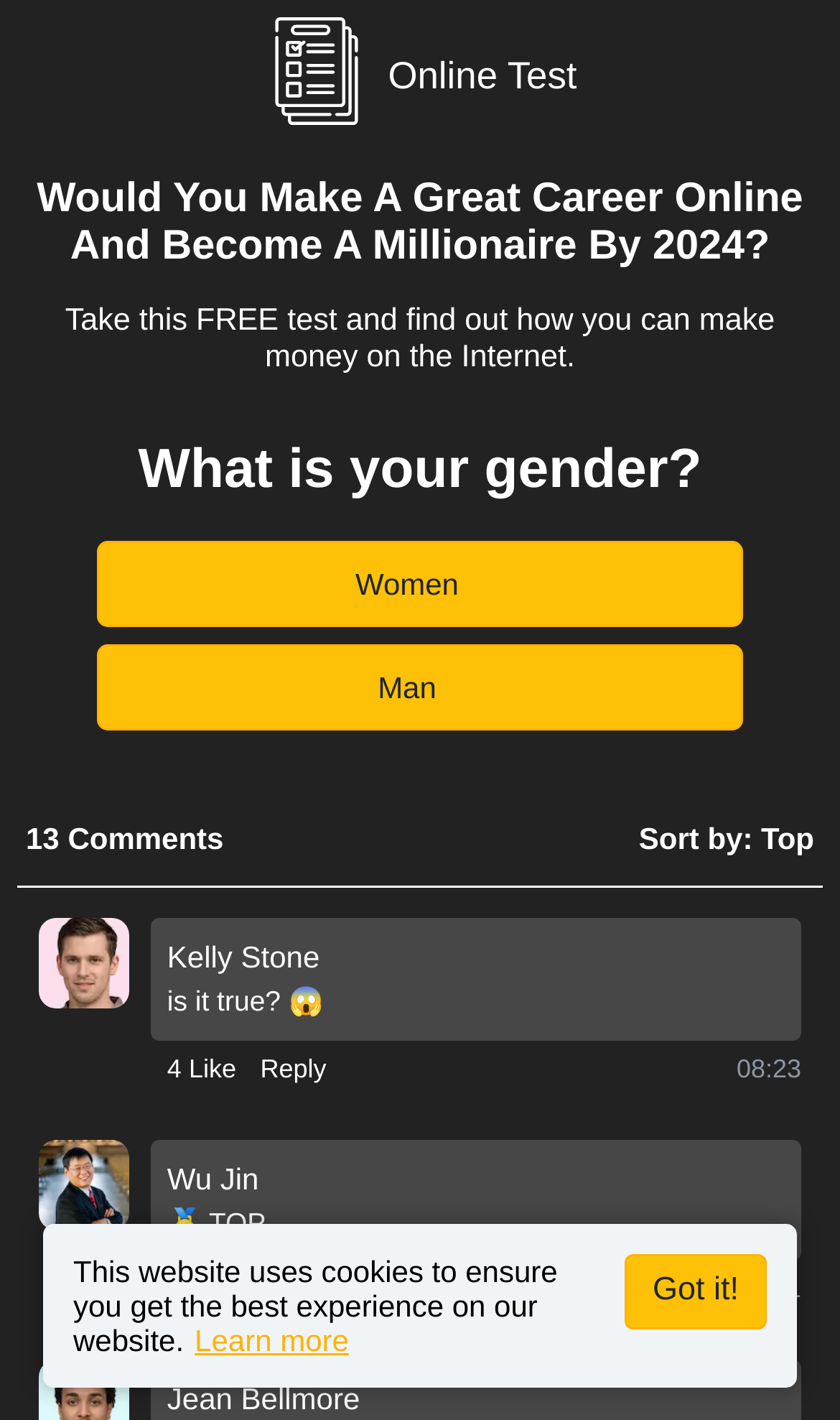What is the purpose of the 'Like' and 'Reply' buttons?
By examining the image, provide a one-word or phrase answer.

Interact with comments